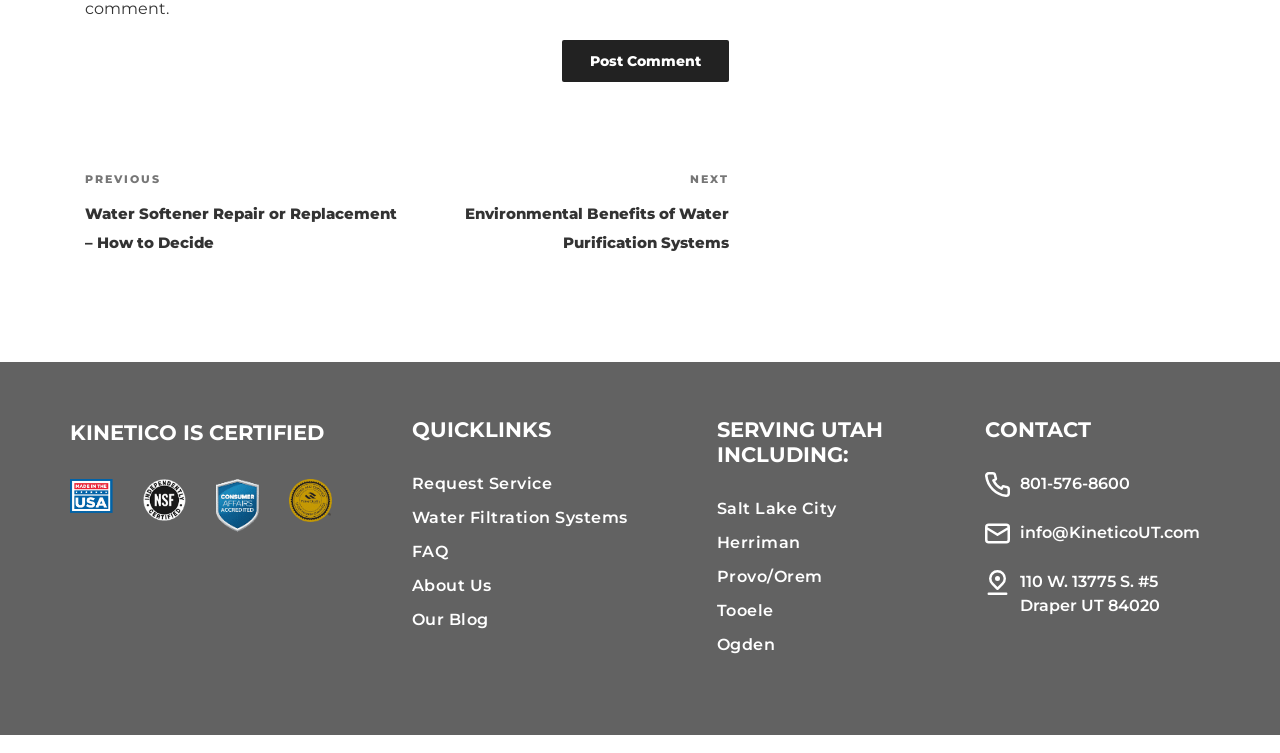Provide a short, one-word or phrase answer to the question below:
What cities are mentioned as being served by the company?

Salt Lake City, Herriman, Provo/Orem, Tooele, Ogden